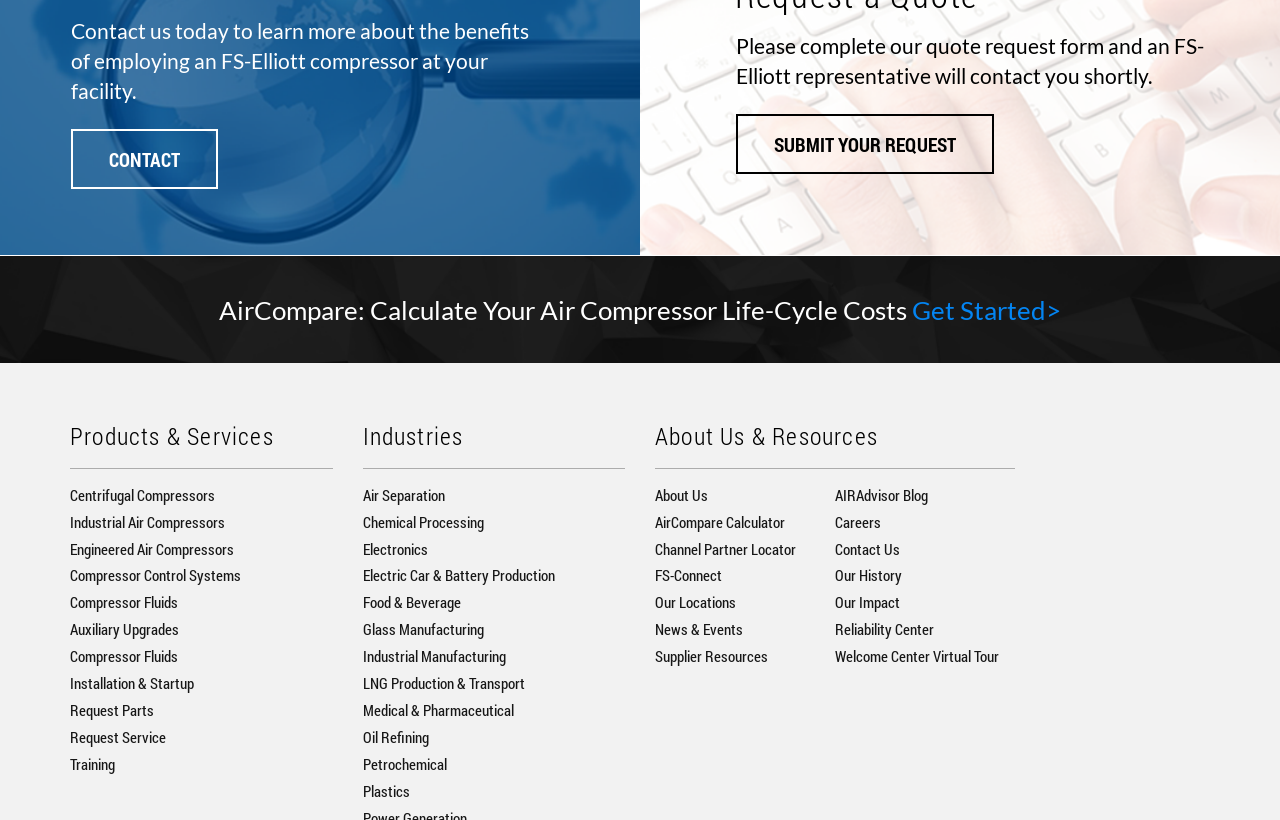Provide the bounding box coordinates of the UI element this sentence describes: "Industrial Air Compressors".

[0.055, 0.624, 0.176, 0.648]